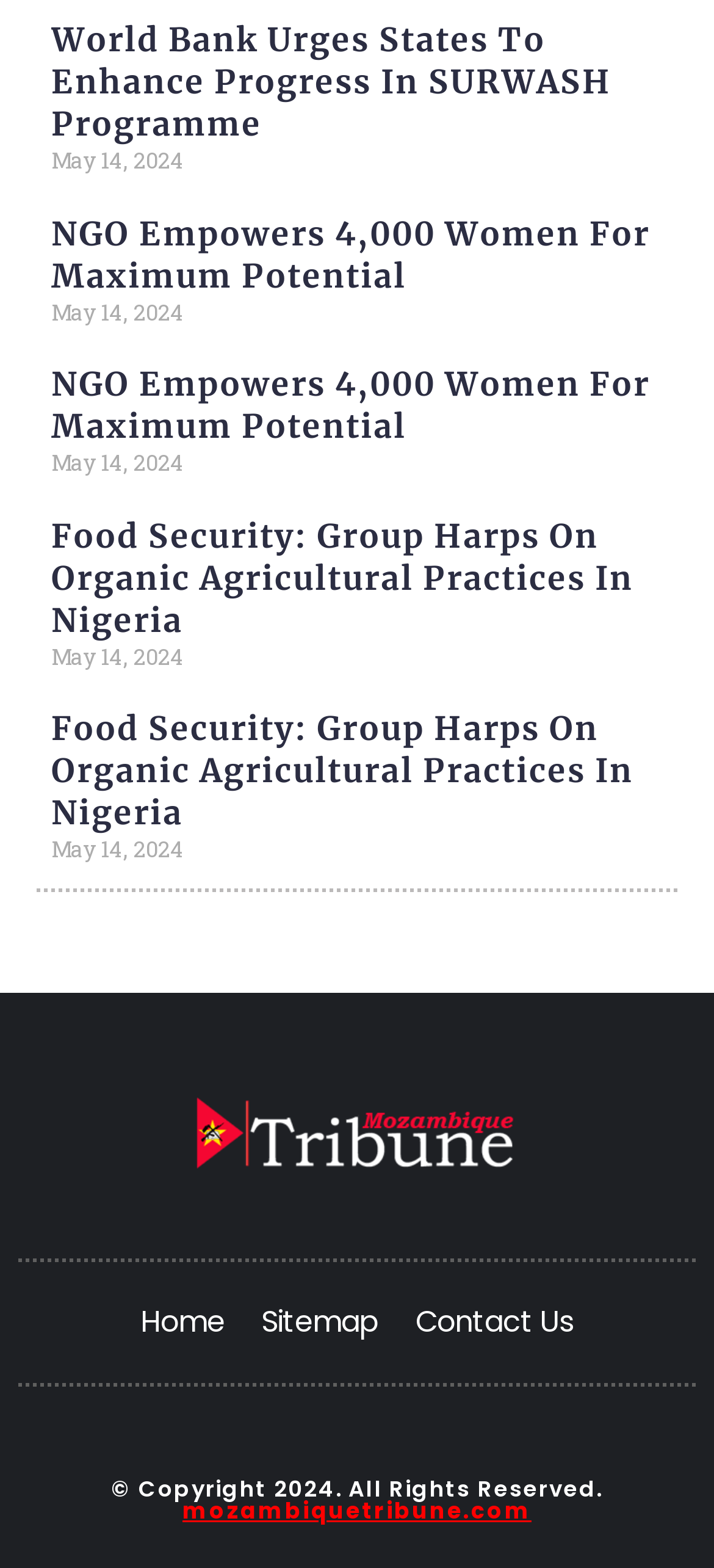What is the copyright year of this webpage?
Please elaborate on the answer to the question with detailed information.

I looked at the 'StaticText' element [259], which contains the copyright information. The text of this element is '© Copyright 2024. All Rights Reserved.', which indicates that the copyright year is 2024.